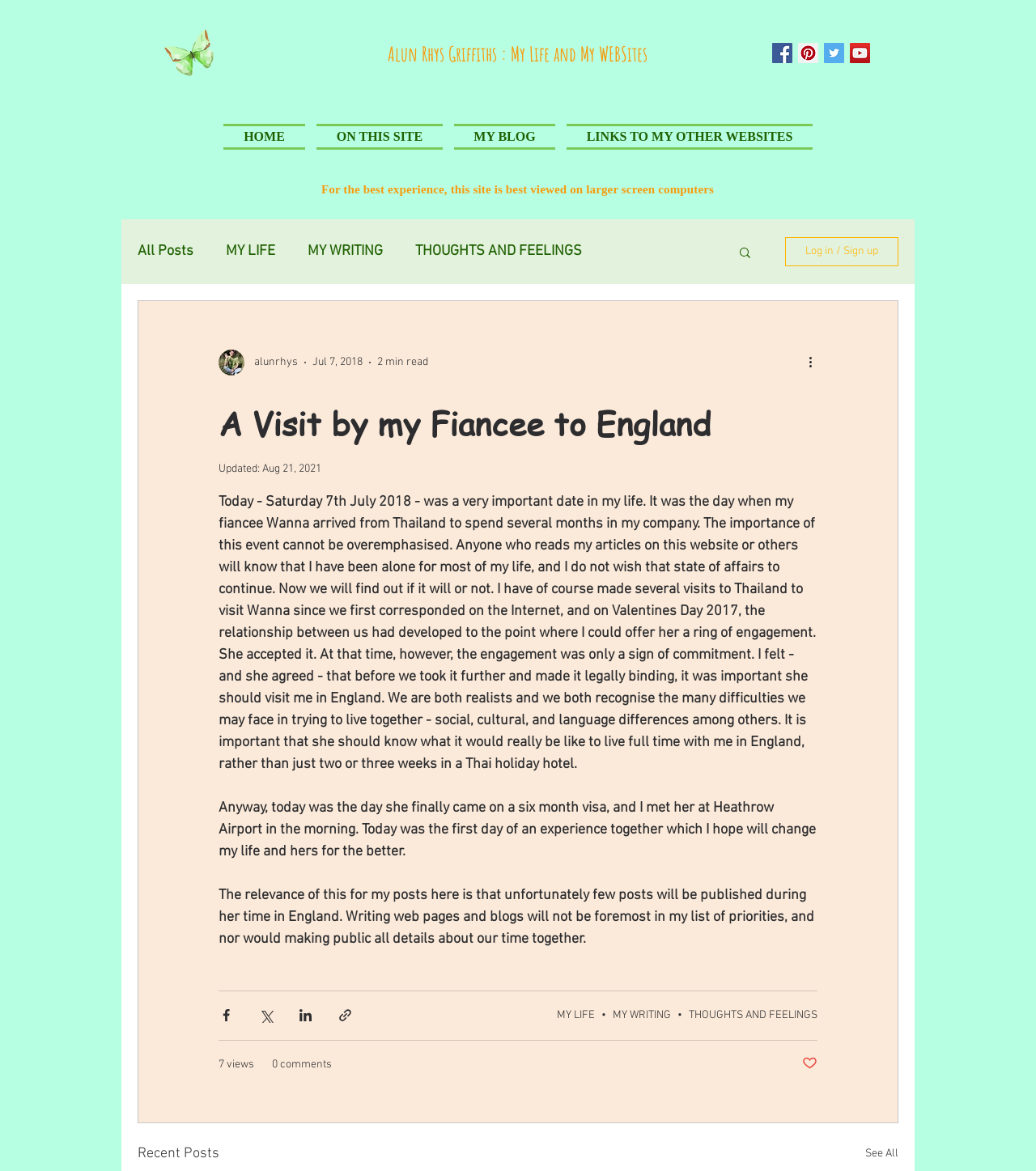What is the purpose of Wanna's visit to England?
Answer the question in as much detail as possible.

According to the article, Wanna arrived in England on a six-month visa to spend time with the author, and the author hopes that this experience will change their lives for the better.